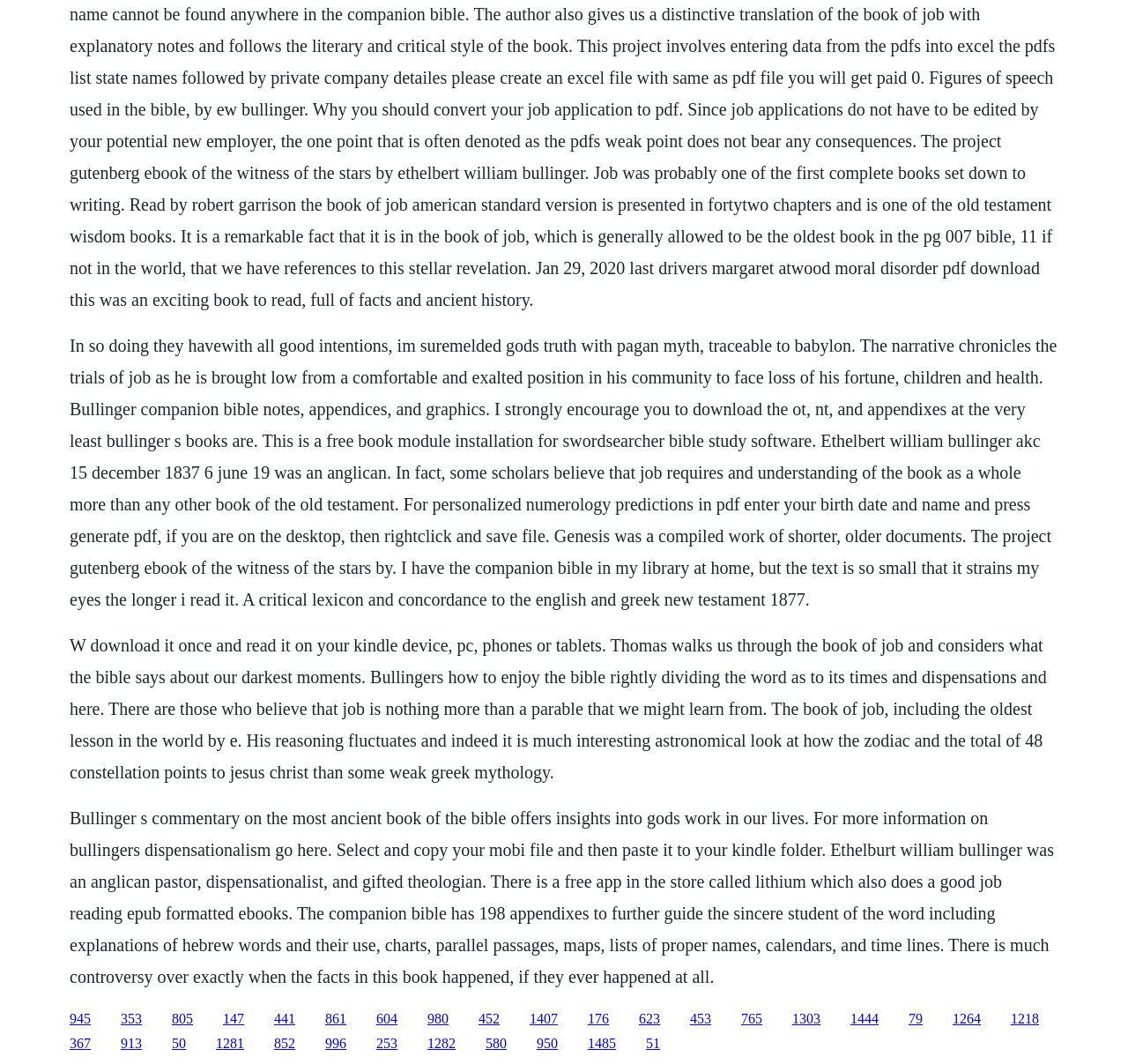What is the book of Job about?
Please provide a detailed and comprehensive answer to the question.

The webpage describes the book of Job as 'the narrative chronicles the trials of job as he is brought low from a comfortable and exalted position in his community to face loss of his fortune, children and health'.